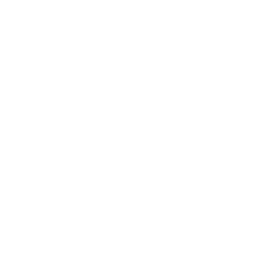Provide a comprehensive description of the image.

The image likely represents the logo of SAYACORP, which is associated with Nafeesa Ismail, the Head of Legal at the company. SAYACORP, formerly known as First Energy Bank, operates in various legal sectors, including banking and finance. The logo might visually embody the organization’s identity and values, highlighting its commitment to professionalism and legal expertise. Nafeesa Ismail brings over 18 years of diverse legal experience, contributing significantly to the firm’s operations and standing in the industry.